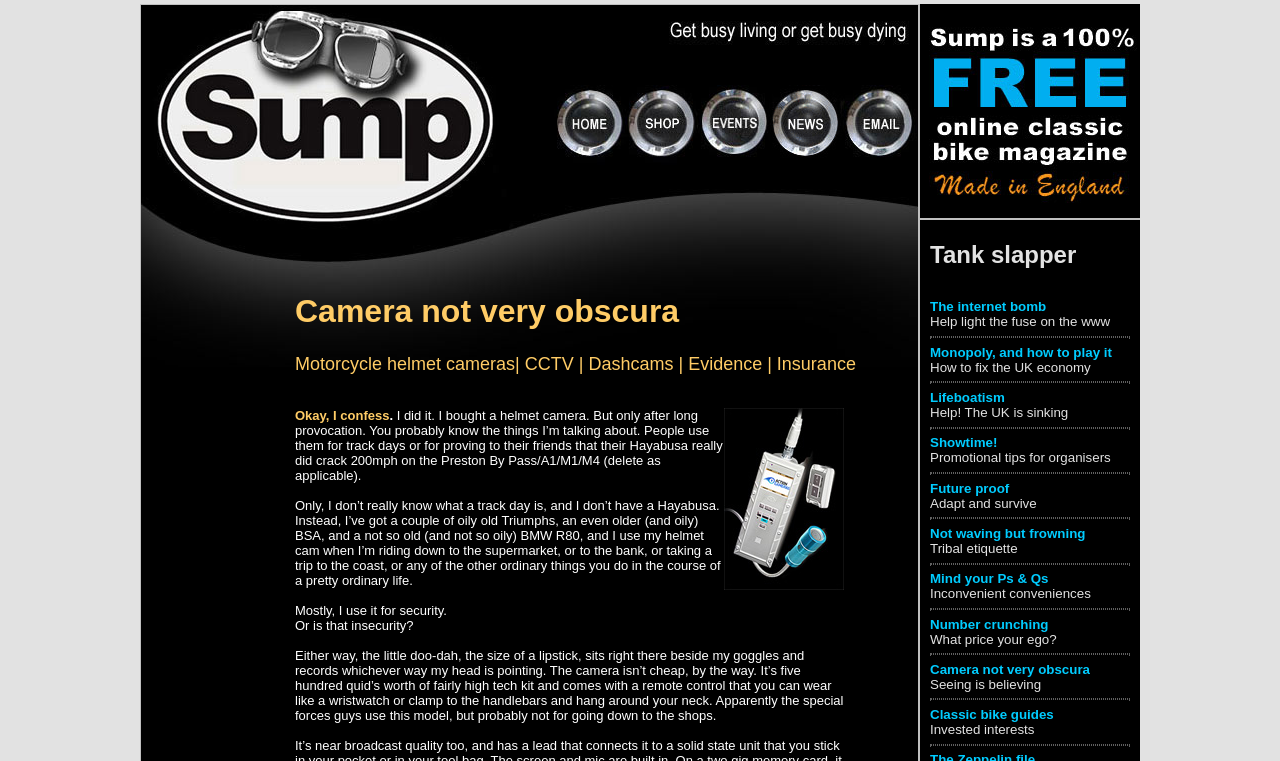Indicate the bounding box coordinates of the element that must be clicked to execute the instruction: "View classic bike shows and events". The coordinates should be given as four float numbers between 0 and 1, i.e., [left, top, right, bottom].

[0.543, 0.194, 0.6, 0.214]